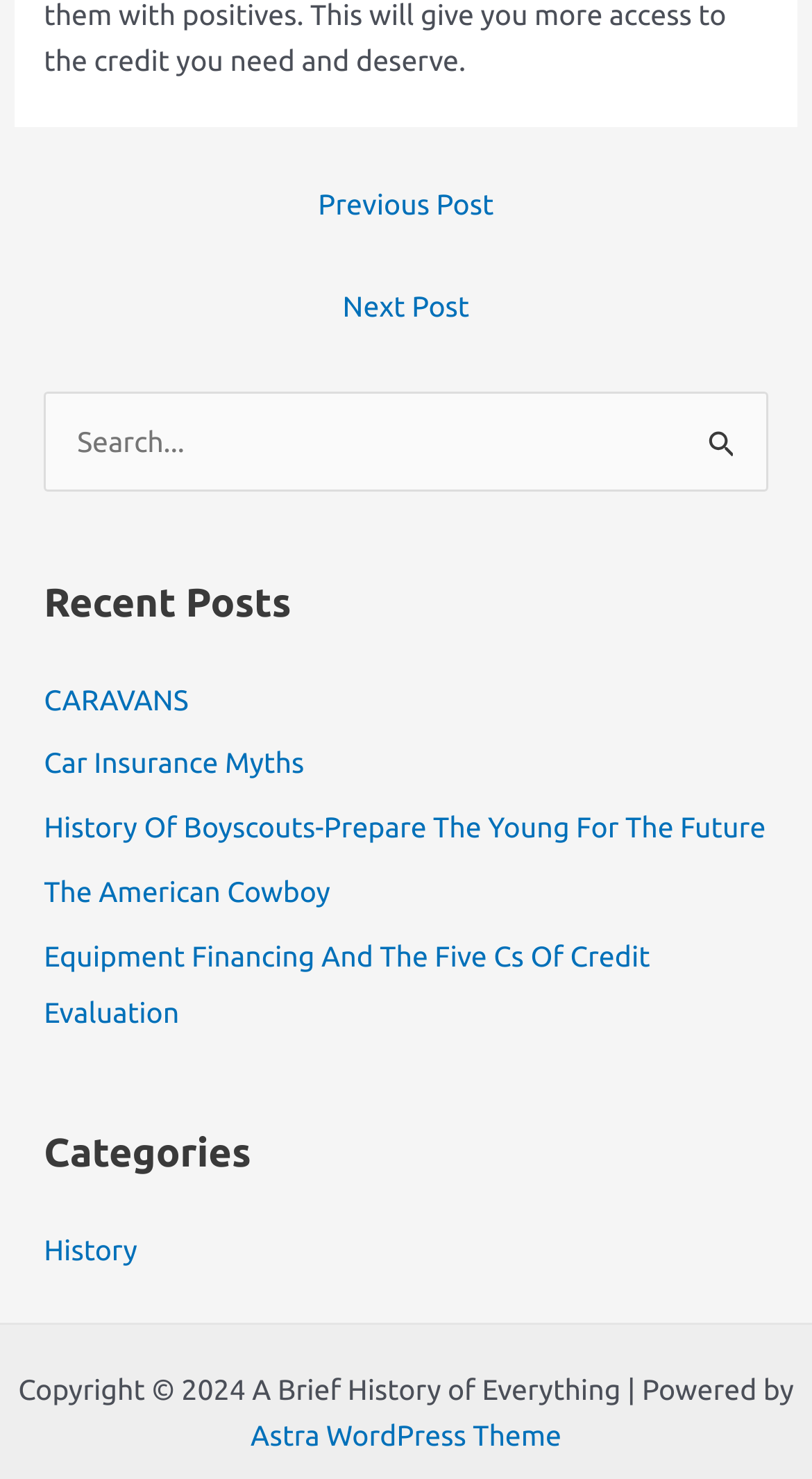Please identify the bounding box coordinates of the element I should click to complete this instruction: 'Search for something'. The coordinates should be given as four float numbers between 0 and 1, like this: [left, top, right, bottom].

[0.054, 0.265, 0.946, 0.333]